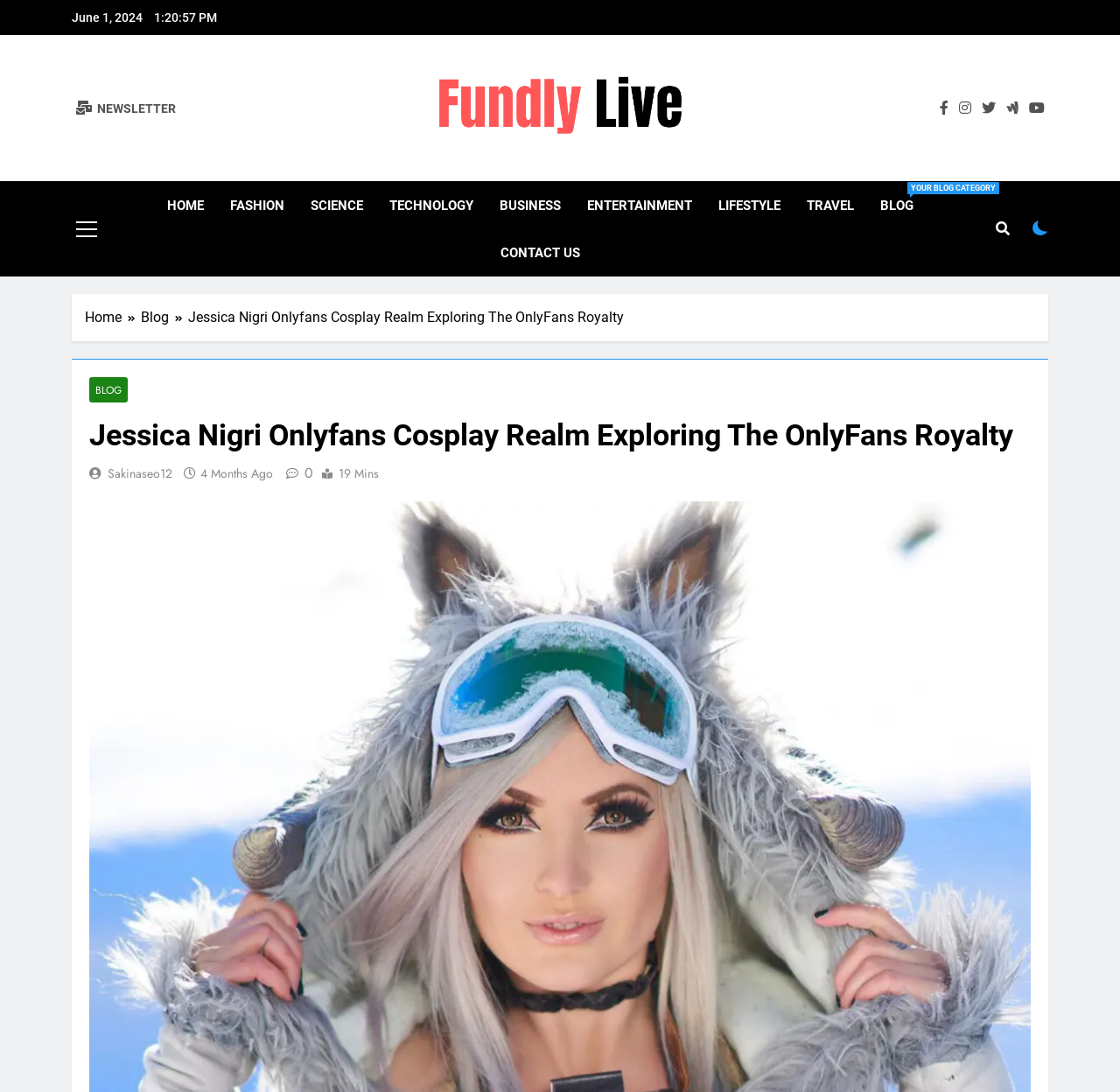Please determine the bounding box coordinates, formatted as (top-left x, top-left y, bottom-right x, bottom-right y), with all values as floating point numbers between 0 and 1. Identify the bounding box of the region described as: BlogYour blog category

[0.774, 0.167, 0.827, 0.21]